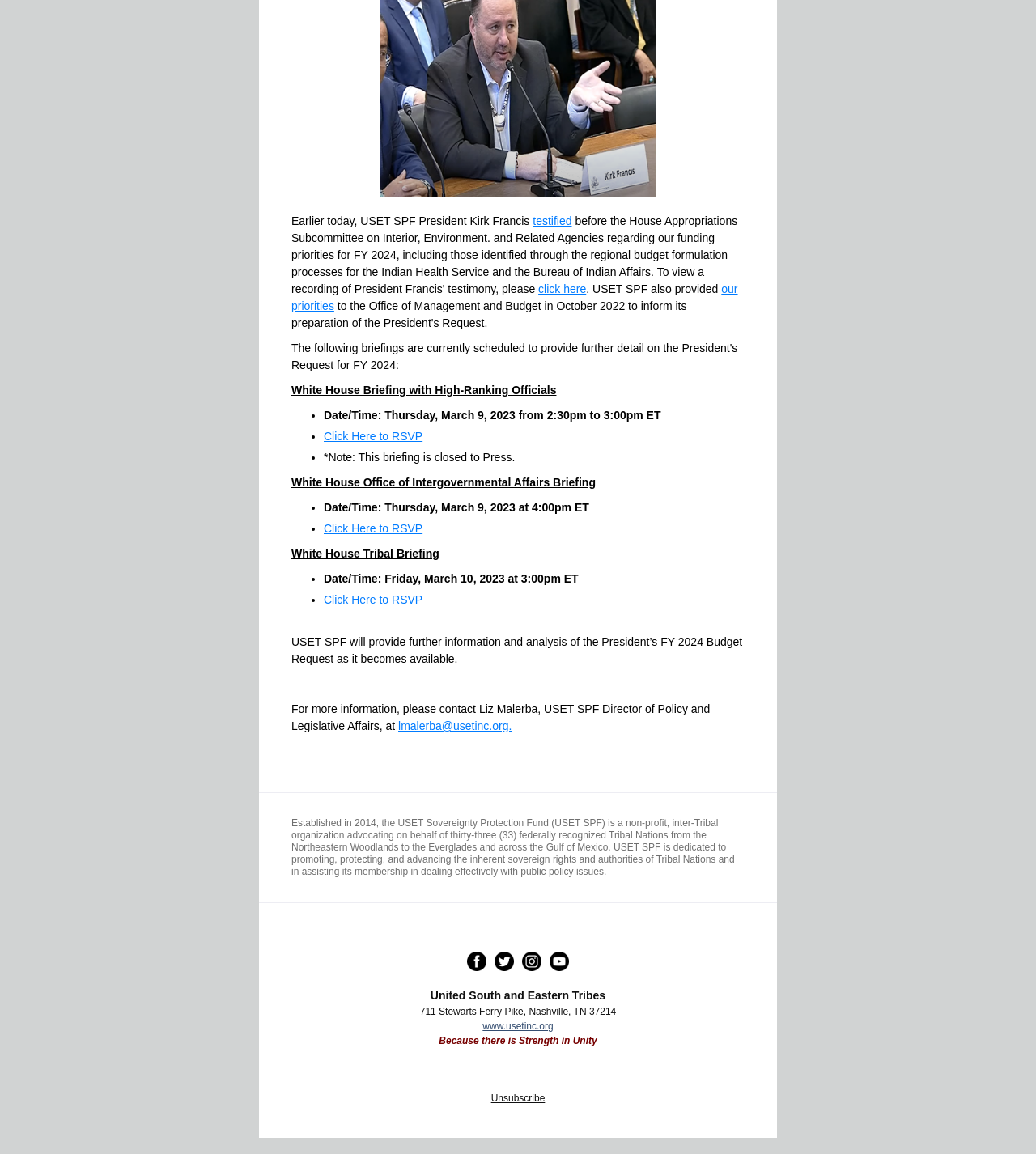Show the bounding box coordinates for the HTML element as described: "our calendar".

None